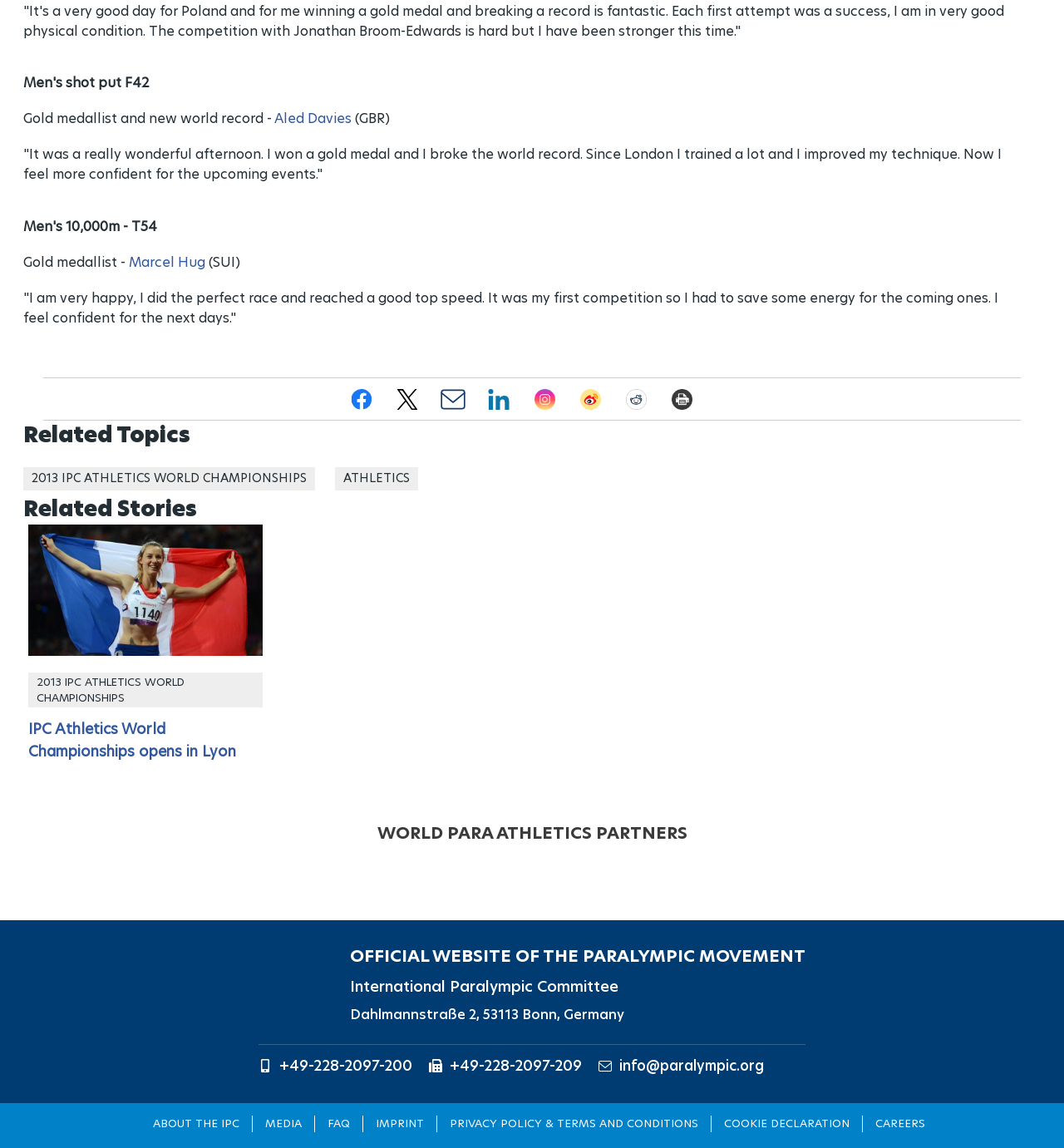Pinpoint the bounding box coordinates of the area that must be clicked to complete this instruction: "Share on Facebook".

[0.328, 0.337, 0.352, 0.359]